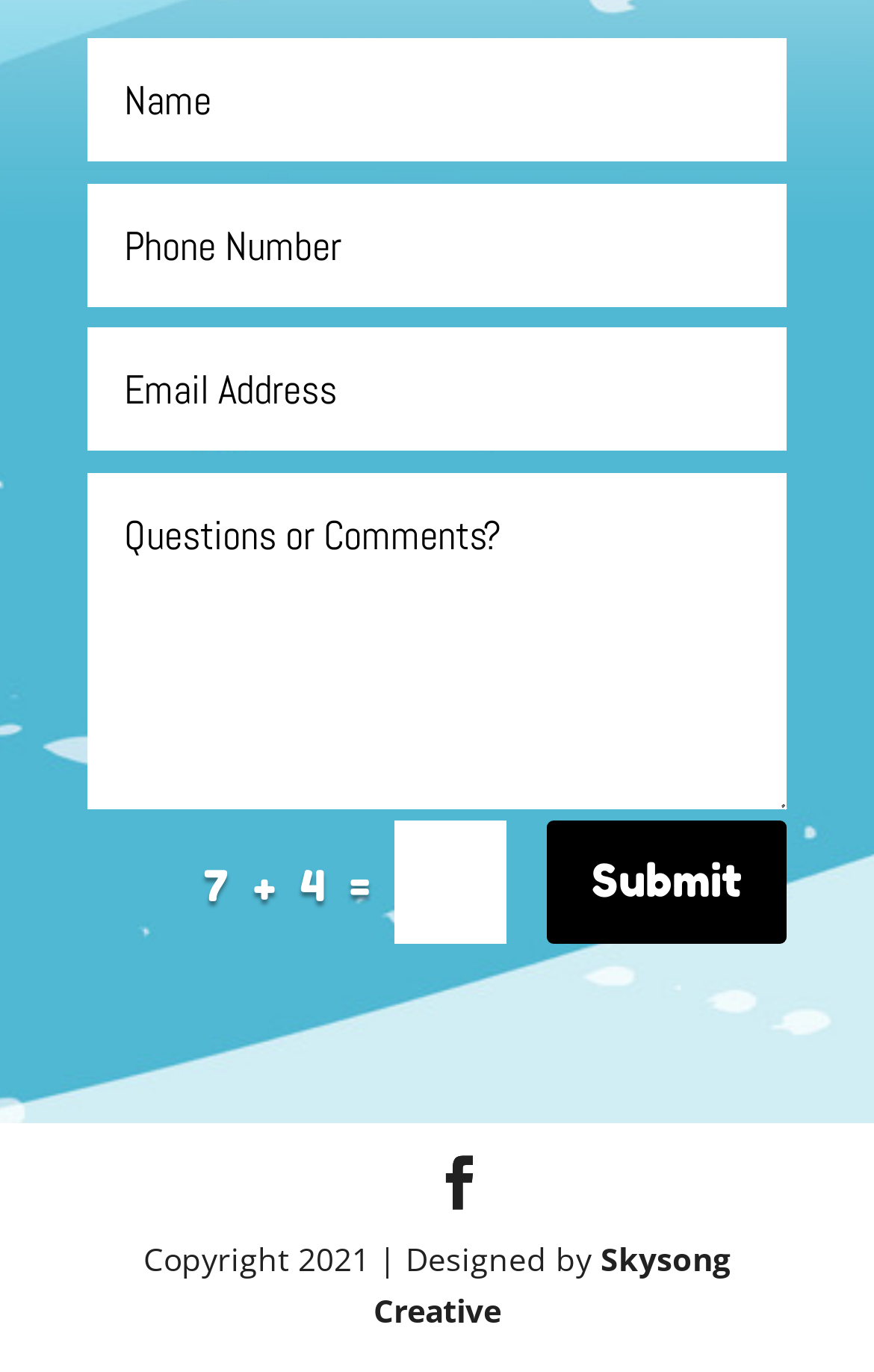Pinpoint the bounding box coordinates of the clickable area necessary to execute the following instruction: "Enter the second number". The coordinates should be given as four float numbers between 0 and 1, namely [left, top, right, bottom].

[0.101, 0.133, 0.9, 0.223]